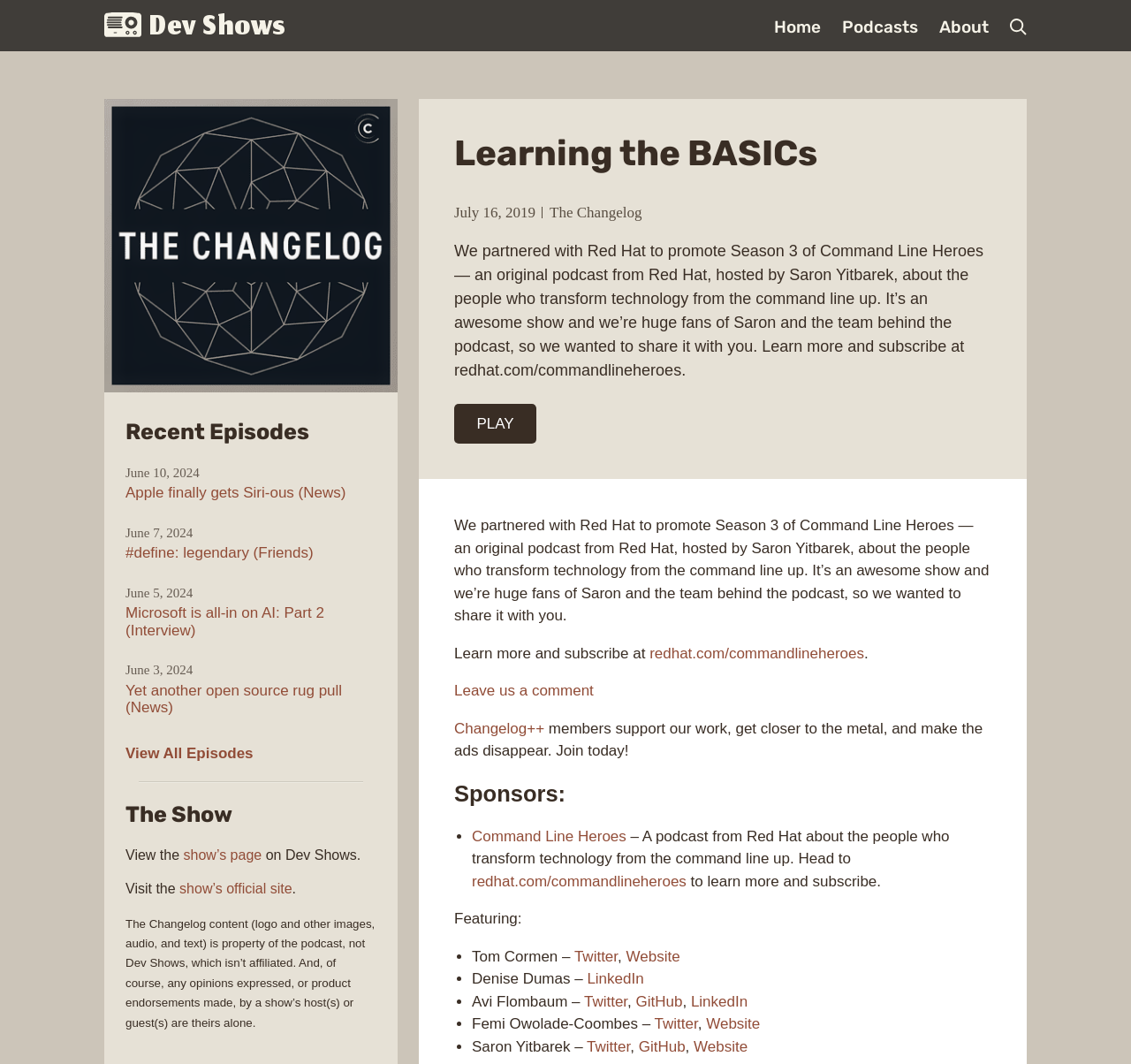Please give the bounding box coordinates of the area that should be clicked to fulfill the following instruction: "Learn more about Command Line Heroes". The coordinates should be in the format of four float numbers from 0 to 1, i.e., [left, top, right, bottom].

[0.574, 0.606, 0.764, 0.622]